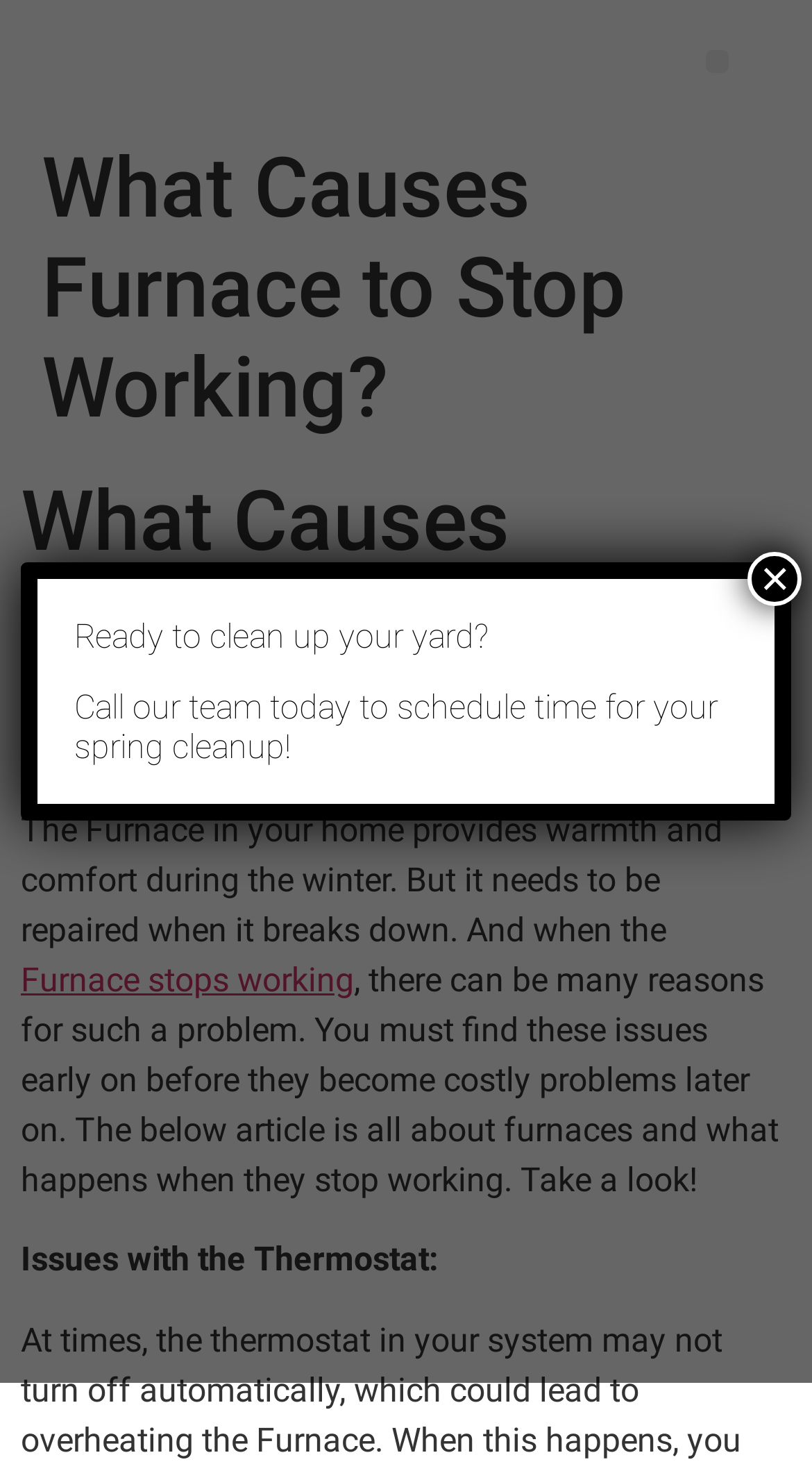Using the description "×", locate and provide the bounding box of the UI element.

[0.921, 0.376, 0.988, 0.412]